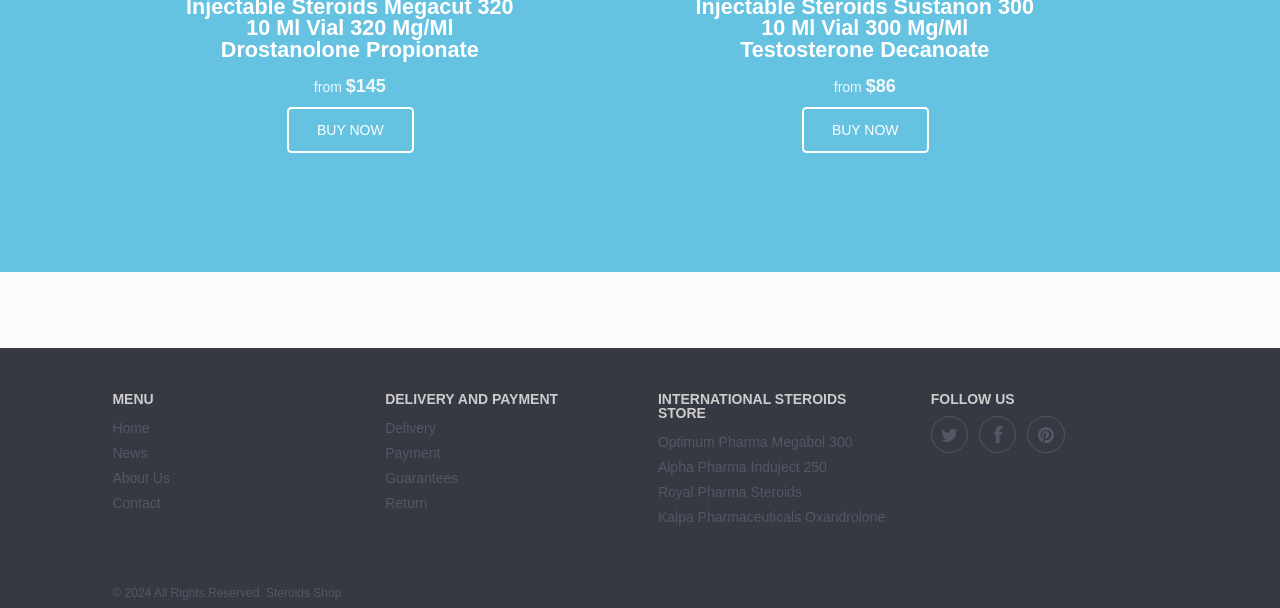Please mark the bounding box coordinates of the area that should be clicked to carry out the instruction: "Search for something".

None